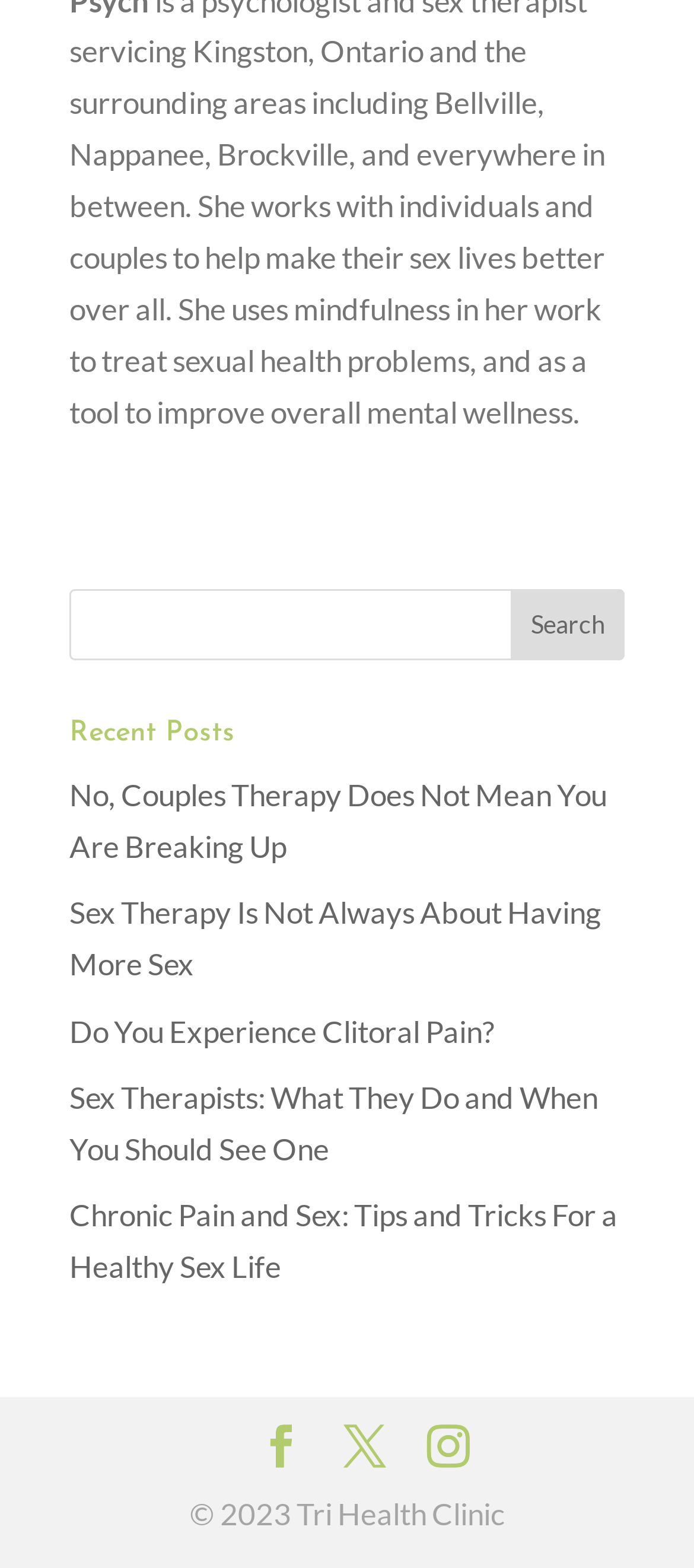Determine the bounding box coordinates for the HTML element mentioned in the following description: "Do You Experience Clitoral Pain?". The coordinates should be a list of four floats ranging from 0 to 1, represented as [left, top, right, bottom].

[0.1, 0.645, 0.713, 0.669]